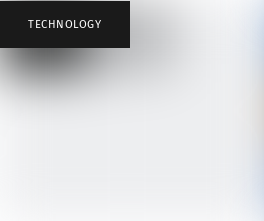What is the style of the text?
From the details in the image, provide a complete and detailed answer to the question.

The text 'TECHNOLOGY' is presented in a bold and dark style, which creates a strong visual contrast with the soft and blurred background, drawing attention to the significance of the term.